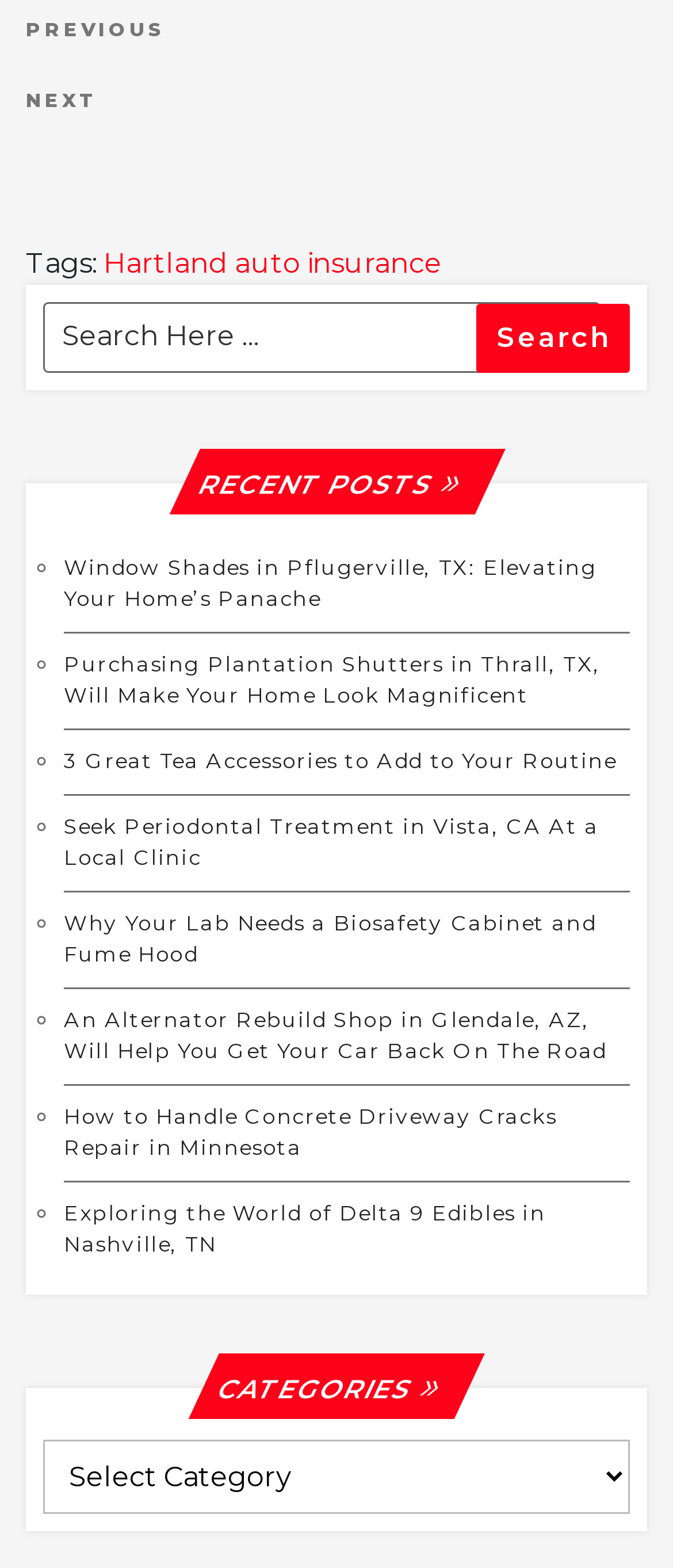Please mark the bounding box coordinates of the area that should be clicked to carry out the instruction: "Click on the next post".

[0.038, 0.055, 0.962, 0.073]